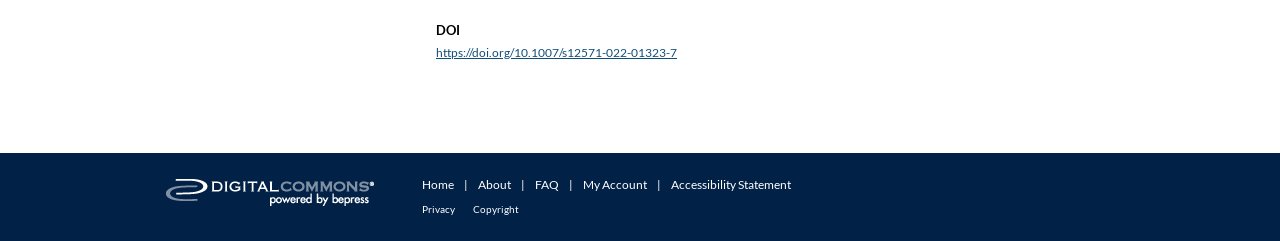Please determine the bounding box coordinates of the element's region to click in order to carry out the following instruction: "Go to Home". The coordinates should be four float numbers between 0 and 1, i.e., [left, top, right, bottom].

[0.33, 0.733, 0.355, 0.795]